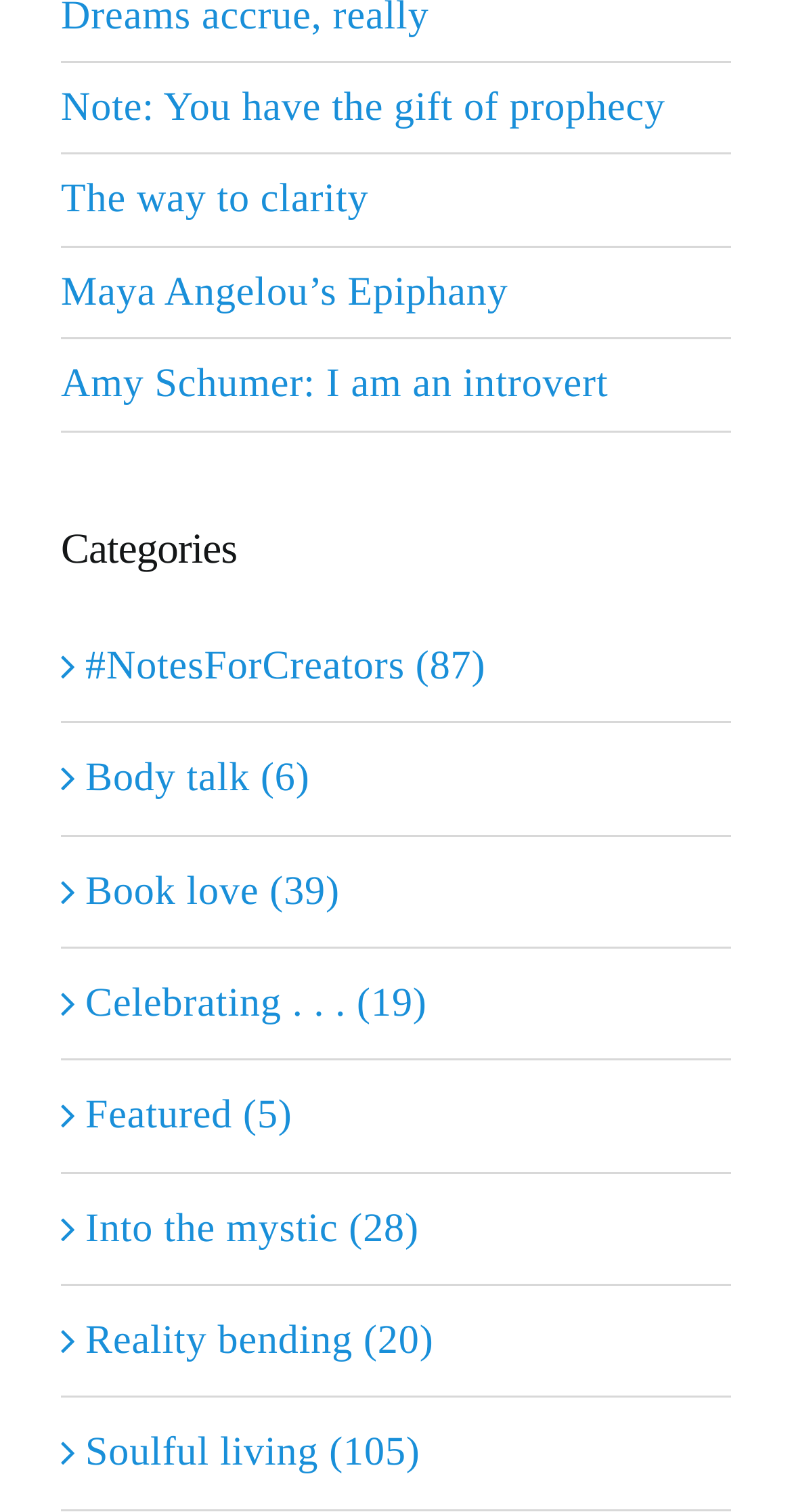For the given element description The way to clarity, determine the bounding box coordinates of the UI element. The coordinates should follow the format (top-left x, top-left y, bottom-right x, bottom-right y) and be within the range of 0 to 1.

[0.077, 0.117, 0.465, 0.147]